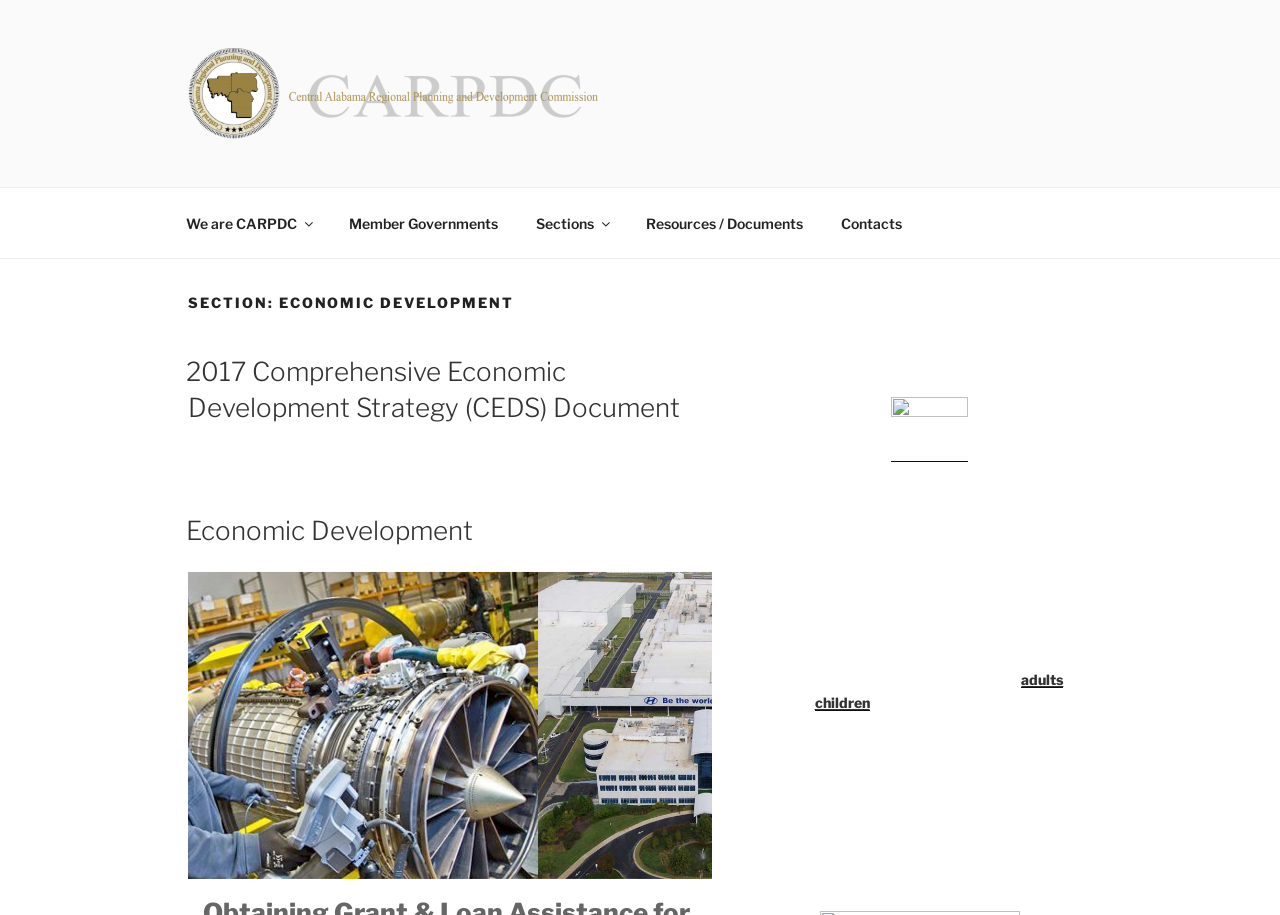Please specify the bounding box coordinates for the clickable region that will help you carry out the instruction: "Visit the Central Alabama Regional Planning and Development Commission website".

[0.147, 0.052, 0.492, 0.152]